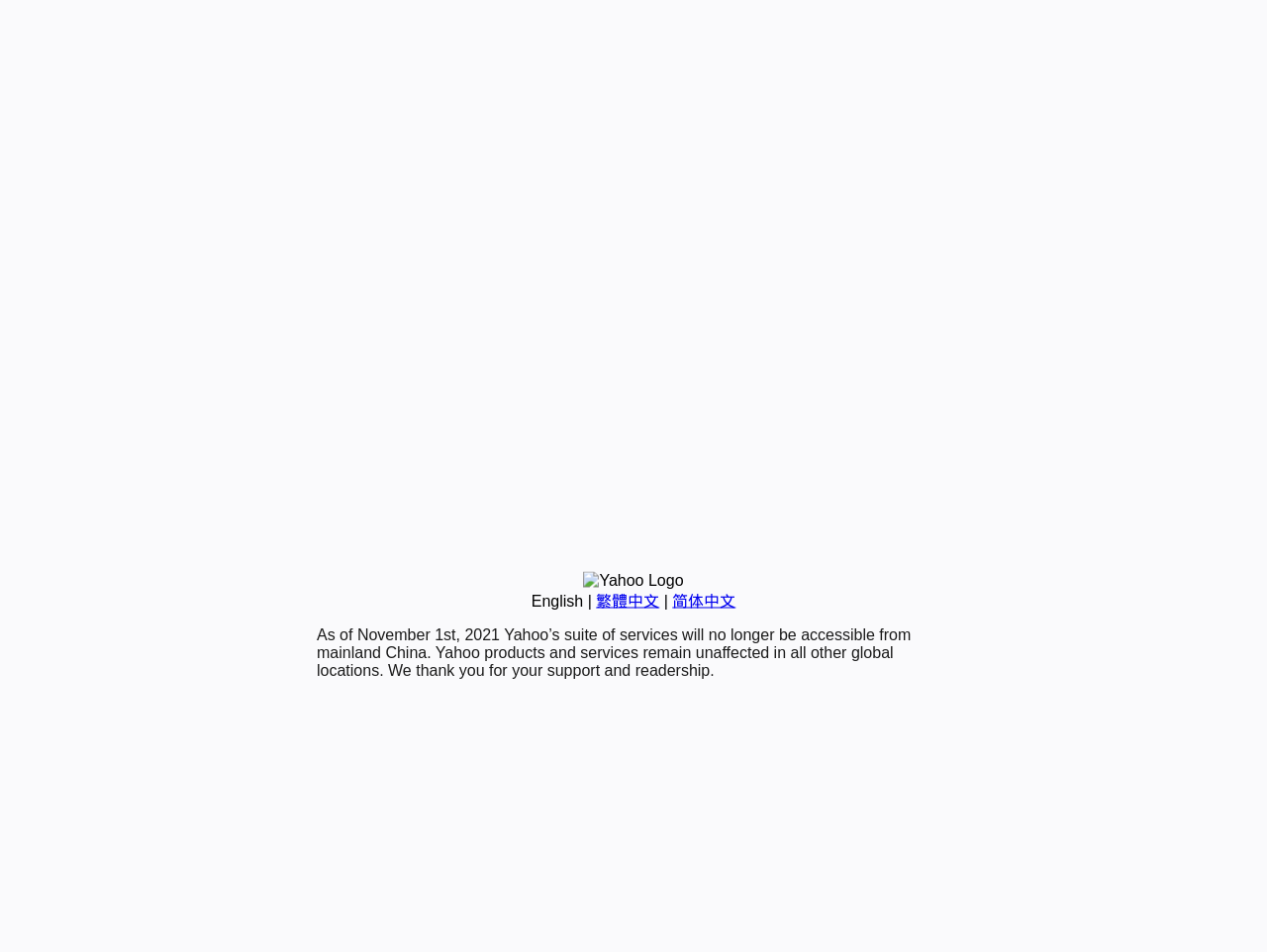Identify the bounding box coordinates for the UI element described as: "WANDER. WONDER. WISDOM.".

None